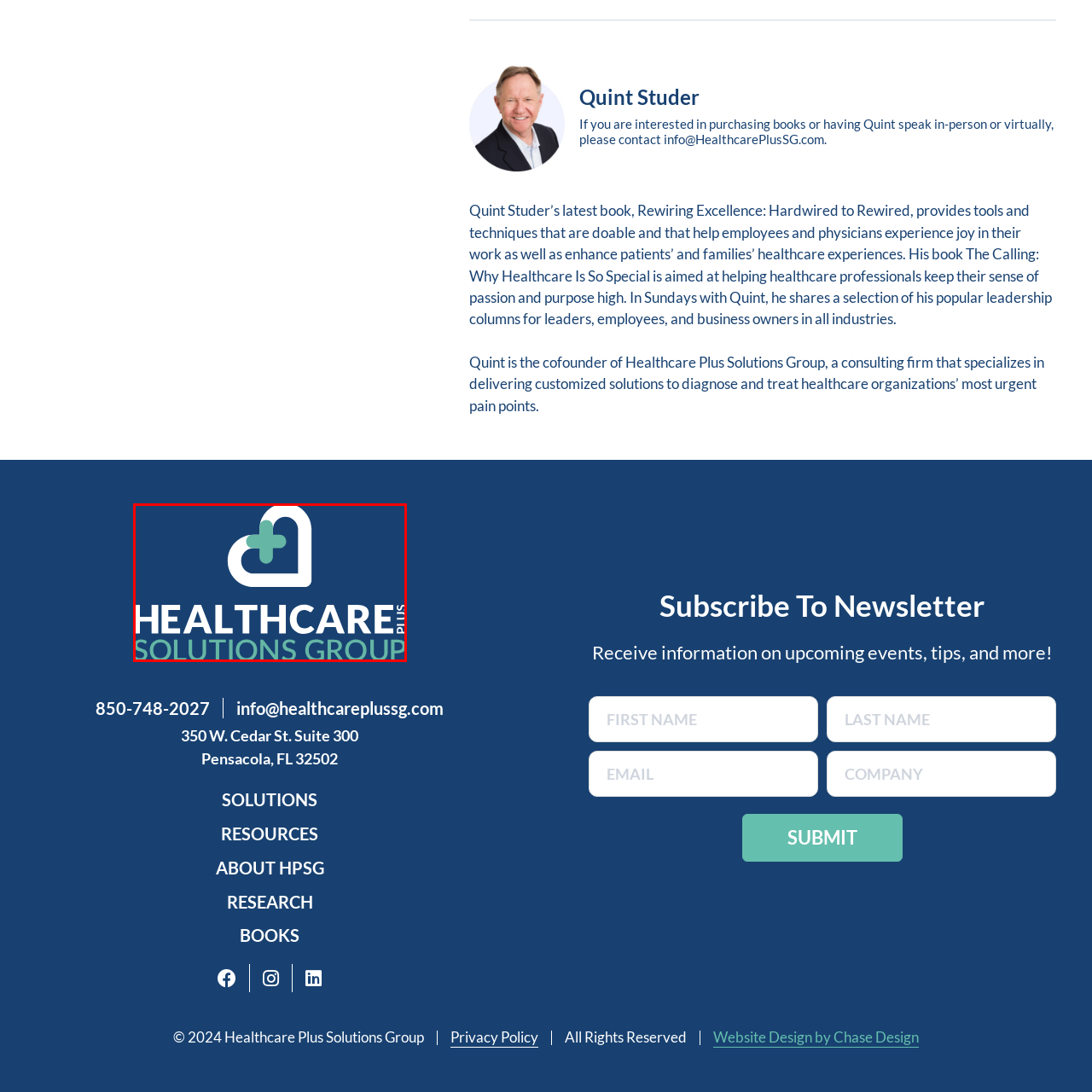What color is the background of the logo?
Direct your attention to the image marked by the red bounding box and answer the question with a single word or phrase.

deep blue